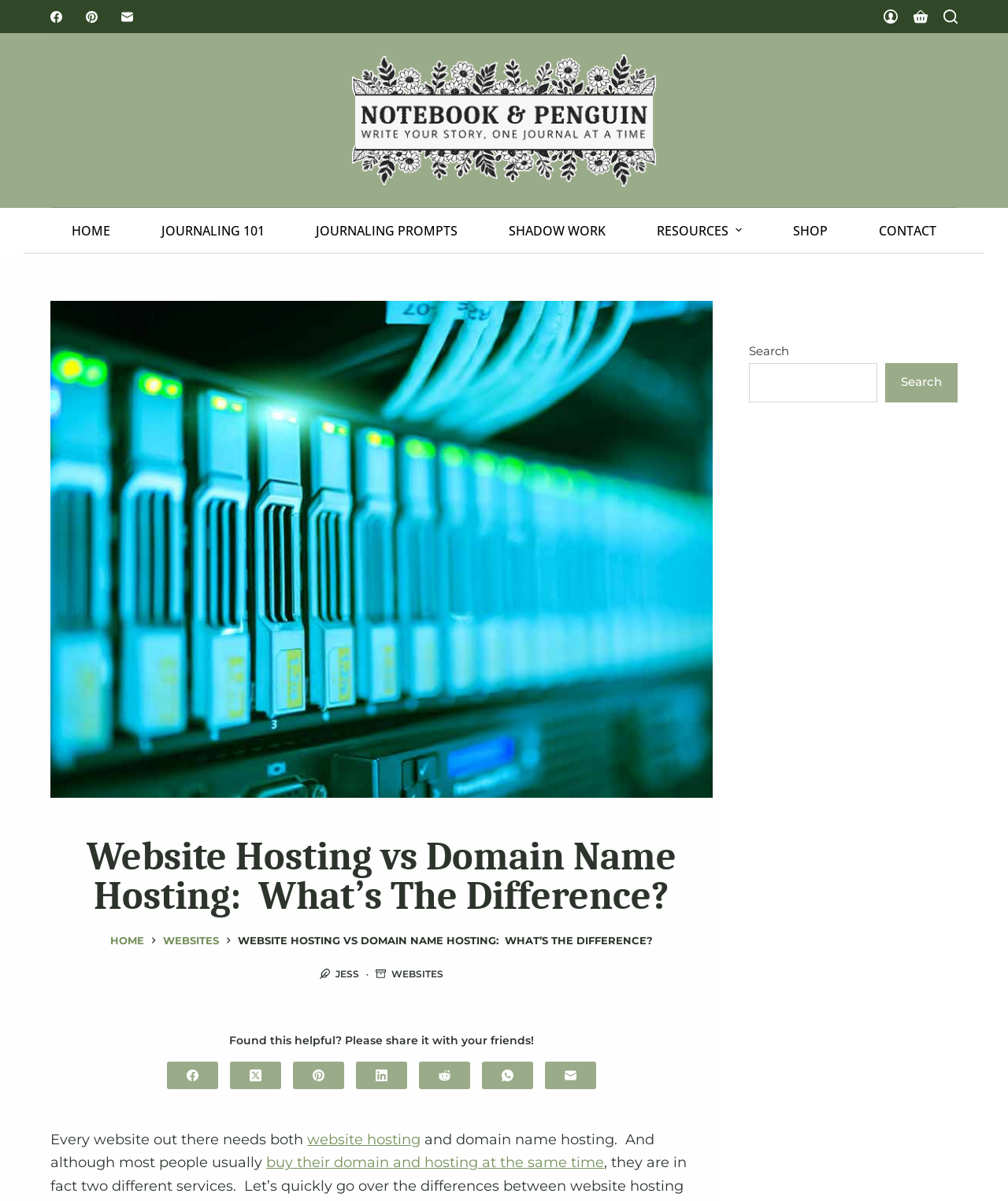What is the principal heading displayed on the webpage?

Website Hosting vs Domain Name Hosting:  What’s The Difference?